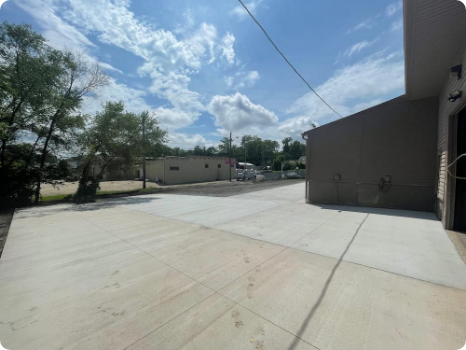Elaborate on the image with a comprehensive description.

This image showcases the finished concrete work completed by Maintenance Contract Services, which includes approximately 90 yards of 6-inch reinforced concrete flatwork. The scene features a spacious concrete area with a clean, smooth surface, indicative of professional craftsmanship. On the right side, a commercial building is partially visible, with its exterior clearly showing a well-maintained environment. To the left, trees and a glimpse of a gravel lot can be seen, emphasizing the transformation from a previous state. The sky above is bright with scattered clouds, contributing to the overall clarity and brightness of the setting, which reflects the skill and precision of the work done. This project demonstrates significant improvement and is part of a larger renovation effort that includes additional landscaping and structural repairs.